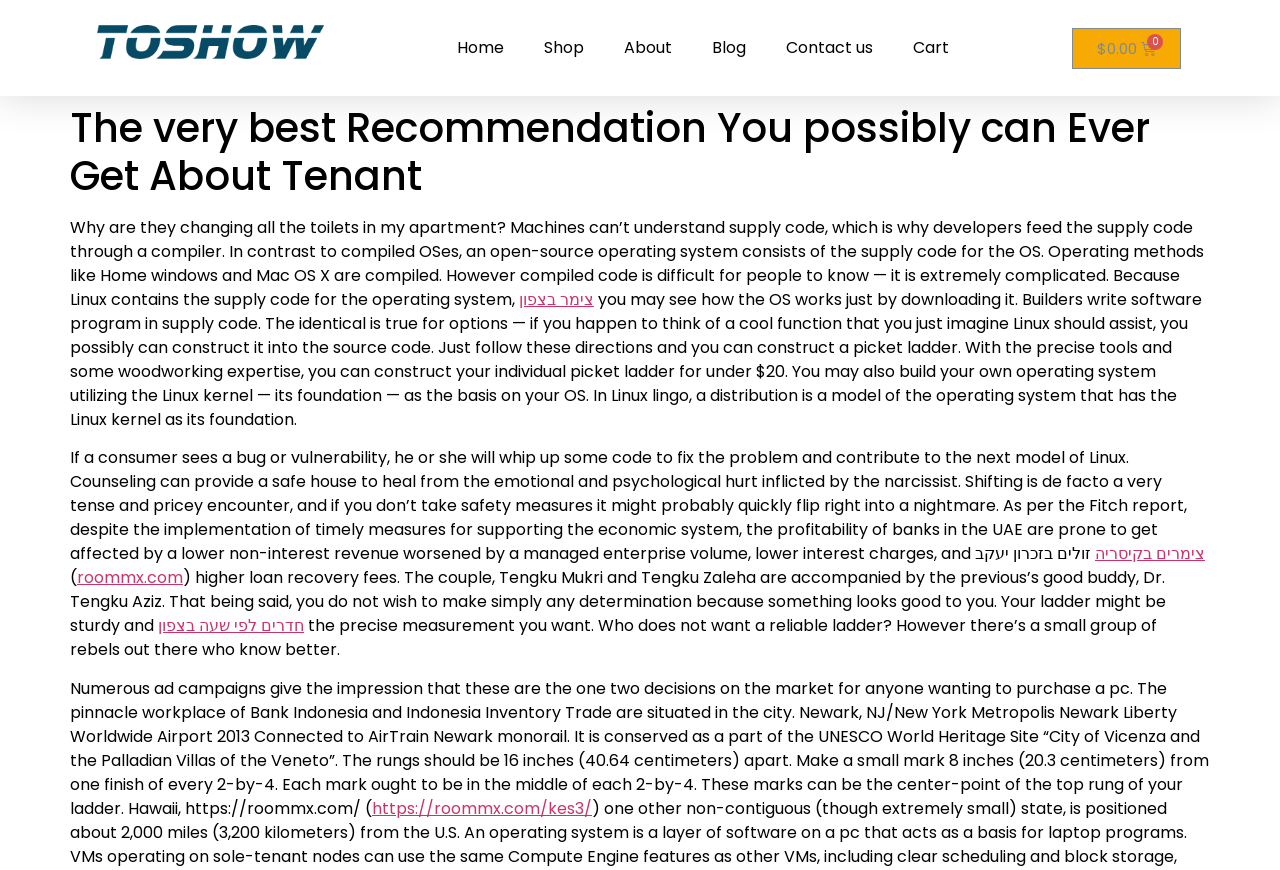Identify and provide the bounding box for the element described by: "Contact us".

[0.598, 0.029, 0.698, 0.082]